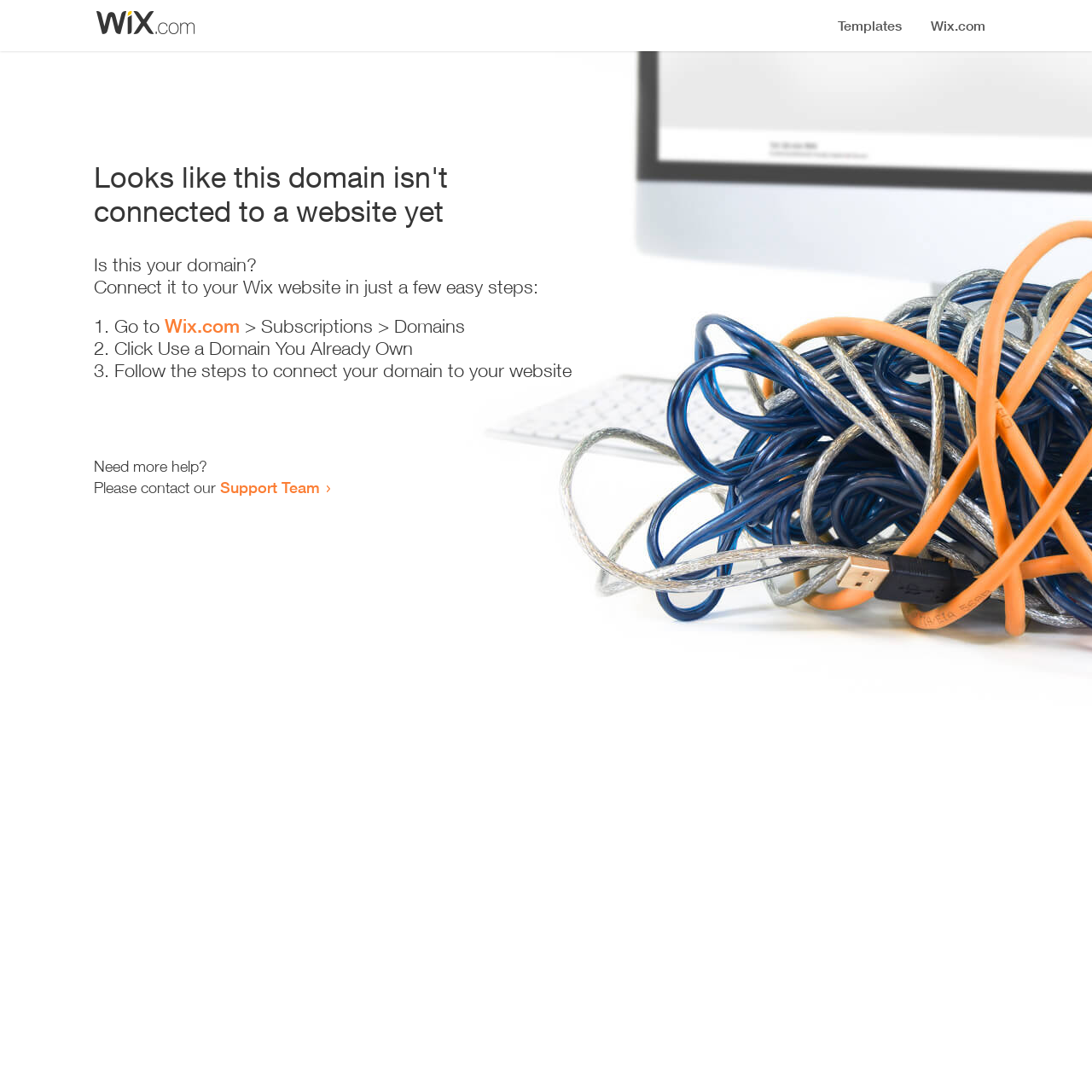Please respond to the question using a single word or phrase:
What is the current status of the domain?

Not connected